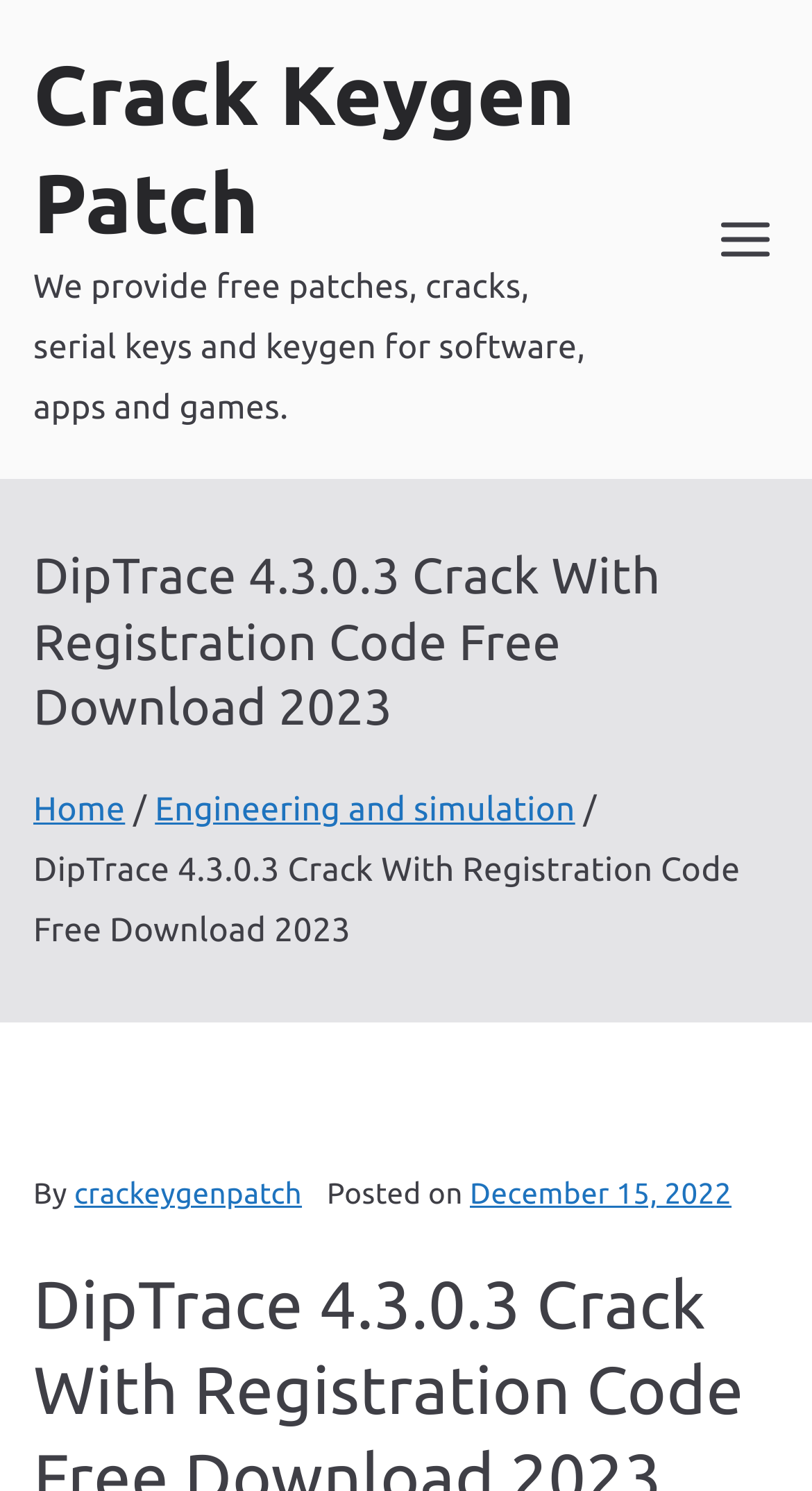Please find and generate the text of the main header of the webpage.

DipTrace 4.3.0.3 Crack With Registration Code Free Download 2023